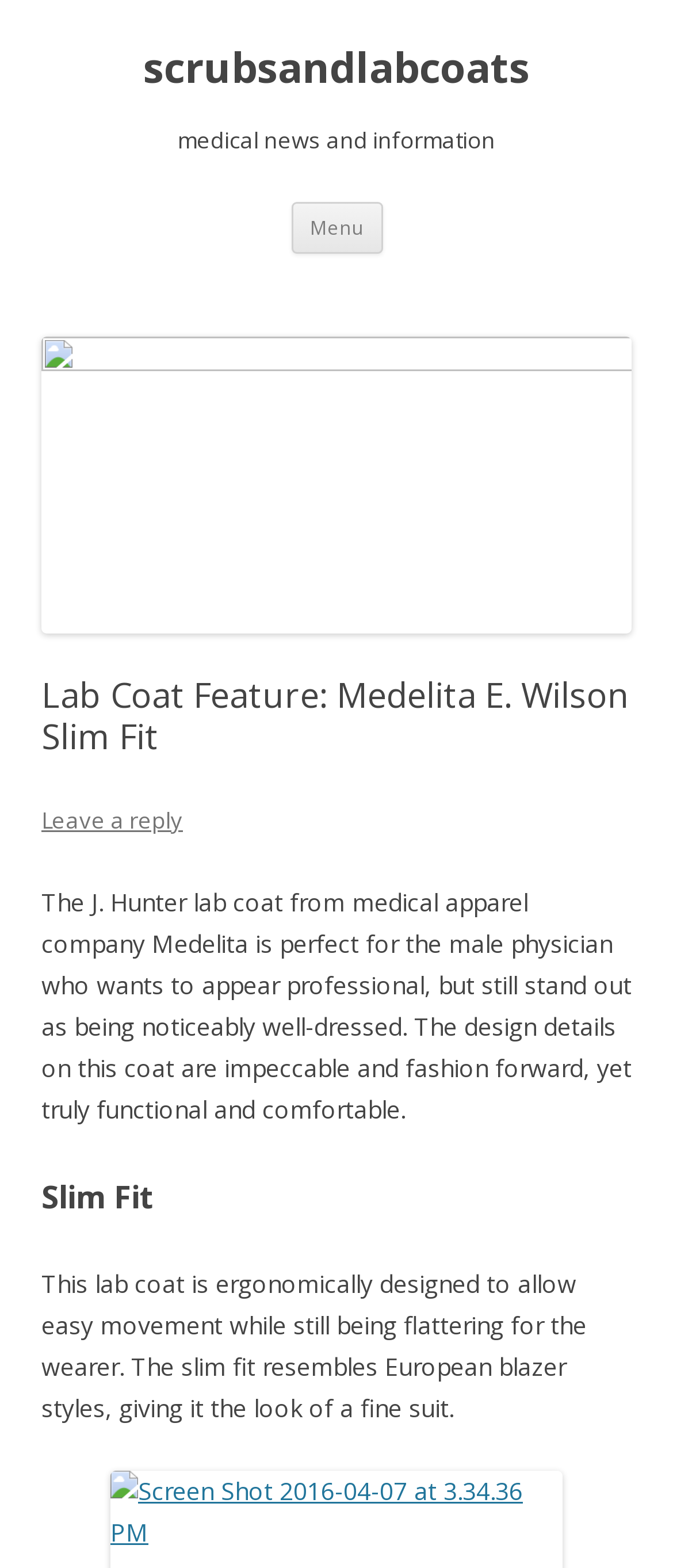Using the information shown in the image, answer the question with as much detail as possible: Who is the target audience for this lab coat?

I found the answer by reading the StaticText element that describes the lab coat as 'perfect for the male physician who wants to appear professional, but still stand out as being noticeably well-dressed.'